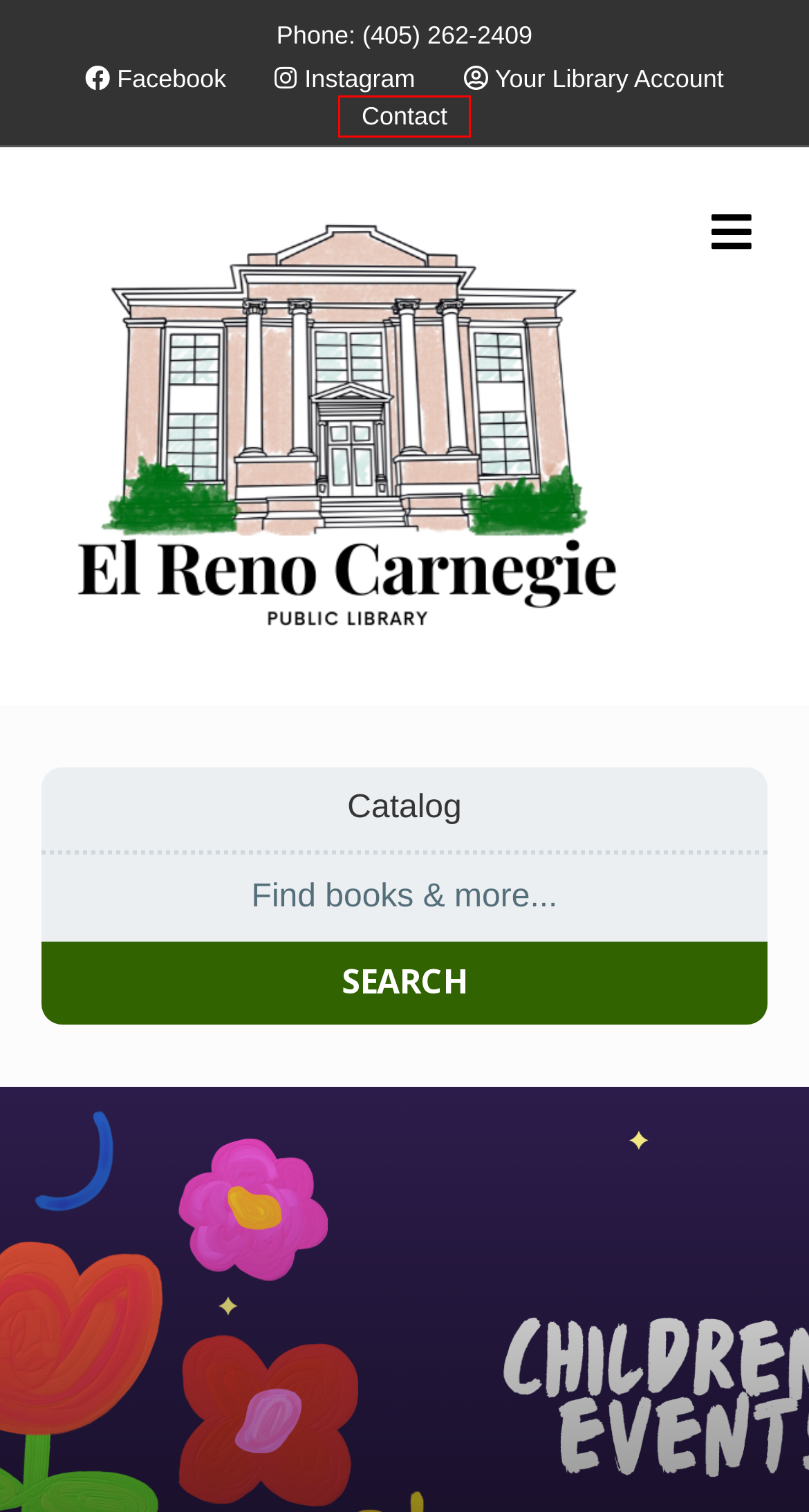Review the screenshot of a webpage that includes a red bounding box. Choose the webpage description that best matches the new webpage displayed after clicking the element within the bounding box. Here are the candidates:
A. Catalog — El Reno Carnegie Library
B. About – El Reno Carnegie Library
C. Beanstack: Reading Challenges and Personalized Recommendations
D. Apply For A Library Card – El Reno Carnegie Library
E. Reading Challenges – El Reno Carnegie Library
F. El Reno Carnegie Library – El Reno, Oklahoma
G. Contact – El Reno Carnegie Library
H. El Reno, OK | Official Website

G